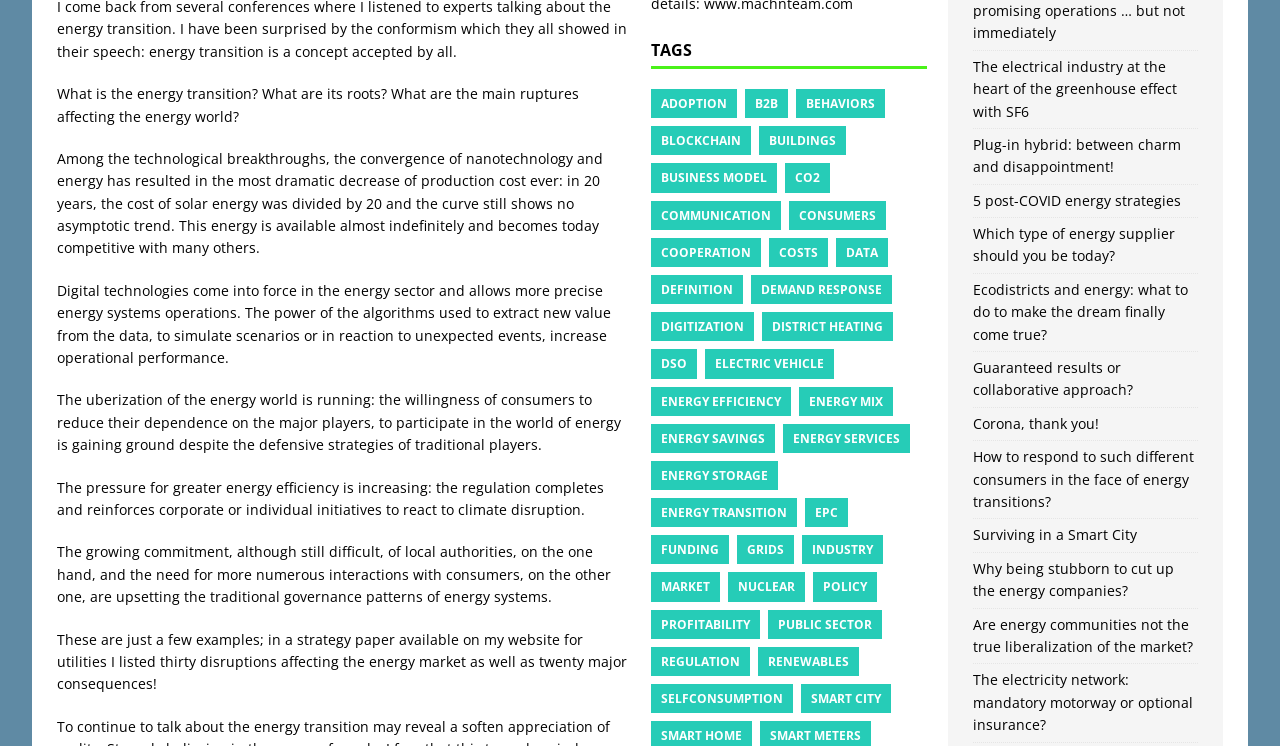Please determine the bounding box coordinates of the element's region to click for the following instruction: "Explore the 'ENERGY TRANSITION' link".

[0.509, 0.668, 0.623, 0.707]